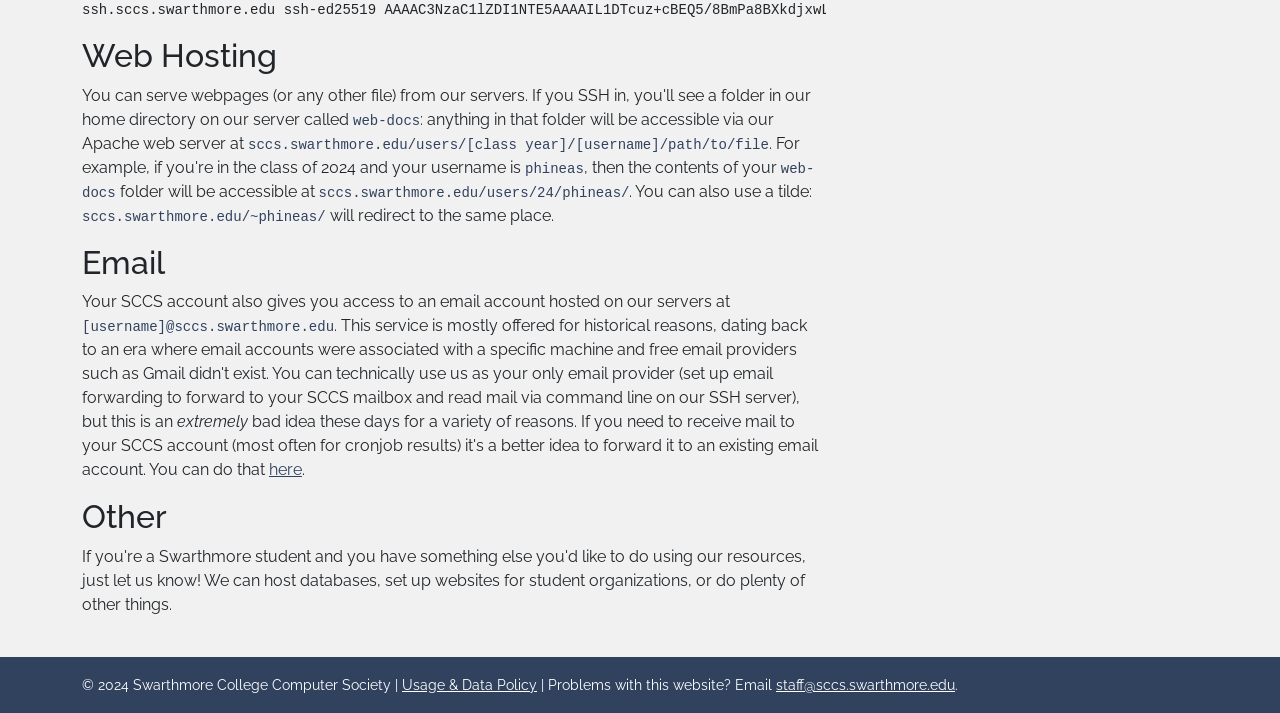Given the element description Usage & Data Policy, predict the bounding box coordinates for the UI element in the webpage screenshot. The format should be (top-left x, top-left y, bottom-right x, bottom-right y), and the values should be between 0 and 1.

[0.314, 0.949, 0.42, 0.971]